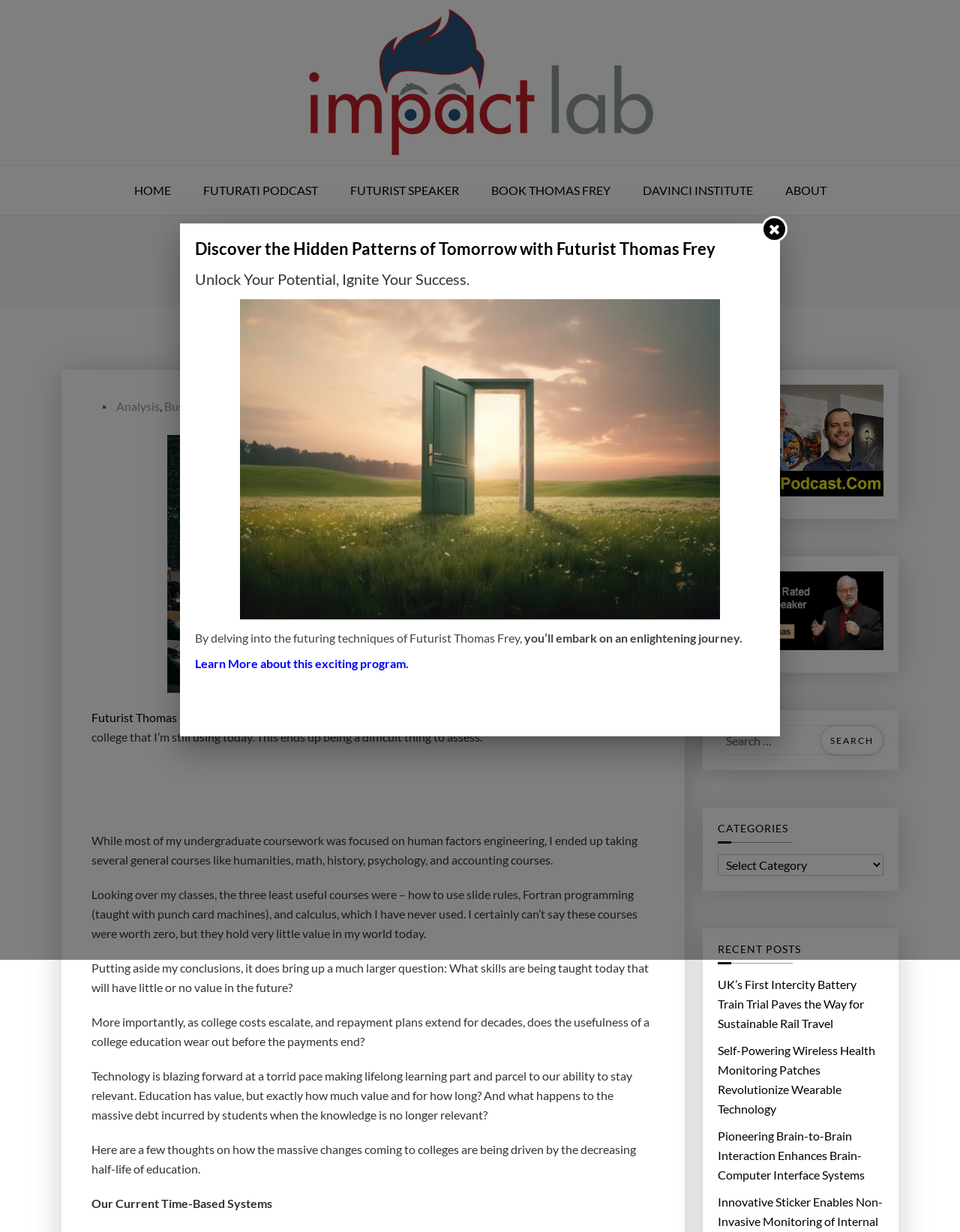Extract the bounding box coordinates of the UI element described: "About". Provide the coordinates in the format [left, top, right, bottom] with values ranging from 0 to 1.

[0.802, 0.135, 0.876, 0.175]